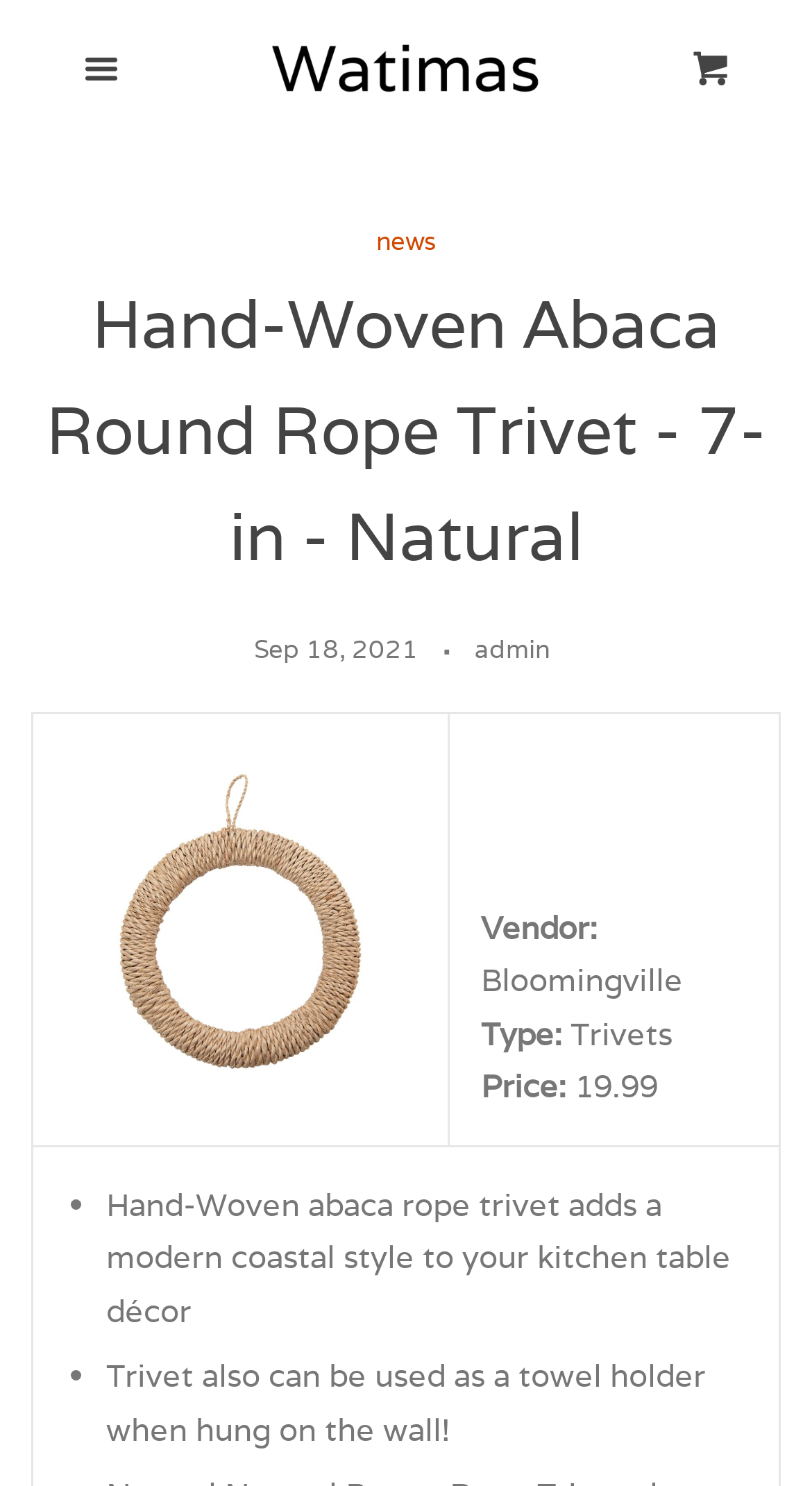Illustrate the webpage with a detailed description.

This webpage appears to be a product page for a Hand-Woven Abaca Round Rope Trivet. At the top right corner, there is a "Close" link. Below it, there are several navigation links, including "Blog", "Best Kitchen Towel Hooks", "Products", and "FAQ", which are aligned horizontally across the top of the page.

On the top left corner, there is a "Menu" button that controls a navigation menu. Next to it, there is a table layout with a "Watimas" link, accompanied by a "Watimas" image. On the top right corner, there is a "Cart" link.

Below the navigation links, there is a header section that contains a "news" link, a heading that displays the product name "Hand-Woven Abaca Round Rope Trivet - 7-in - Natural", and a timestamp "Sep 18, 2021" with the author "admin" next to it.

The main content of the page is a product description section, which is divided into two columns. The left column contains an image, while the right column displays product information, including the vendor, type, and price. The product information is listed in a bullet point format, with two bullet points.